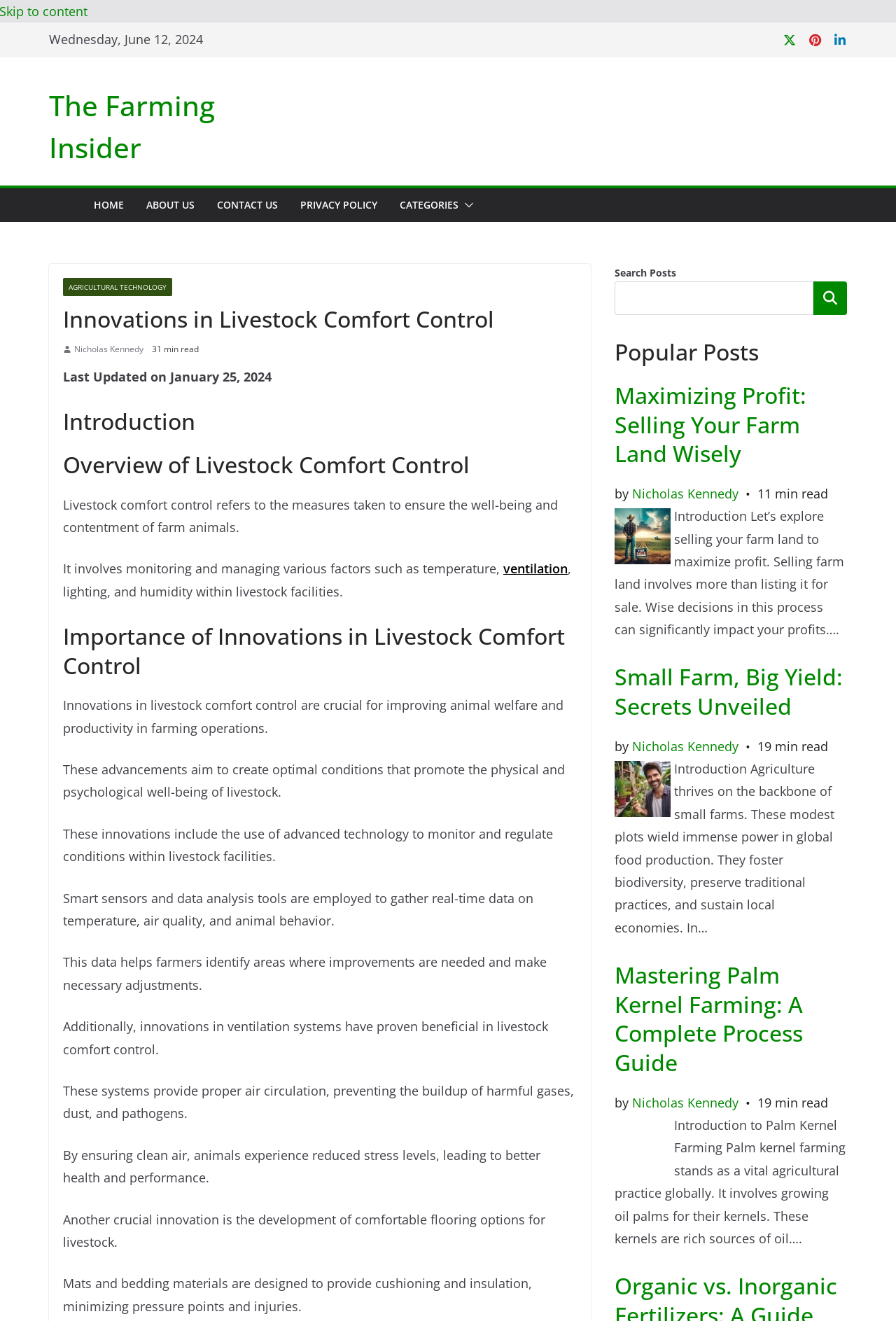Identify the bounding box coordinates of the section to be clicked to complete the task described by the following instruction: "Read the article 'Maximizing Profit: Selling Your Farm Land Wisely'". The coordinates should be four float numbers between 0 and 1, formatted as [left, top, right, bottom].

[0.686, 0.288, 0.945, 0.354]